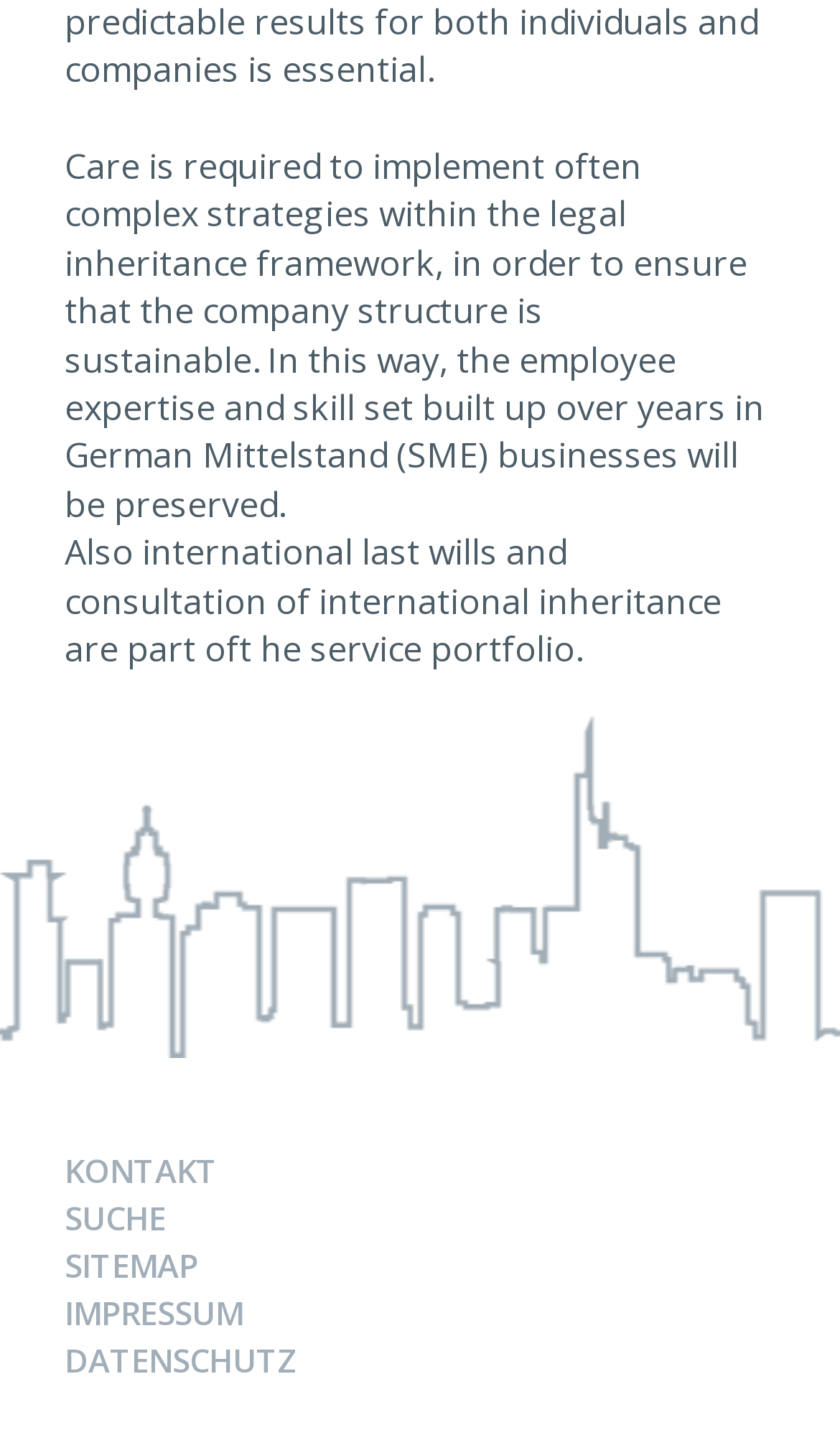Consider the image and give a detailed and elaborate answer to the question: 
What is the general layout of the webpage?

By analyzing the bounding box coordinates of the elements, I determined that the webpage has a header section with static text elements and a footer section with link elements, suggesting a typical header-footer layout.